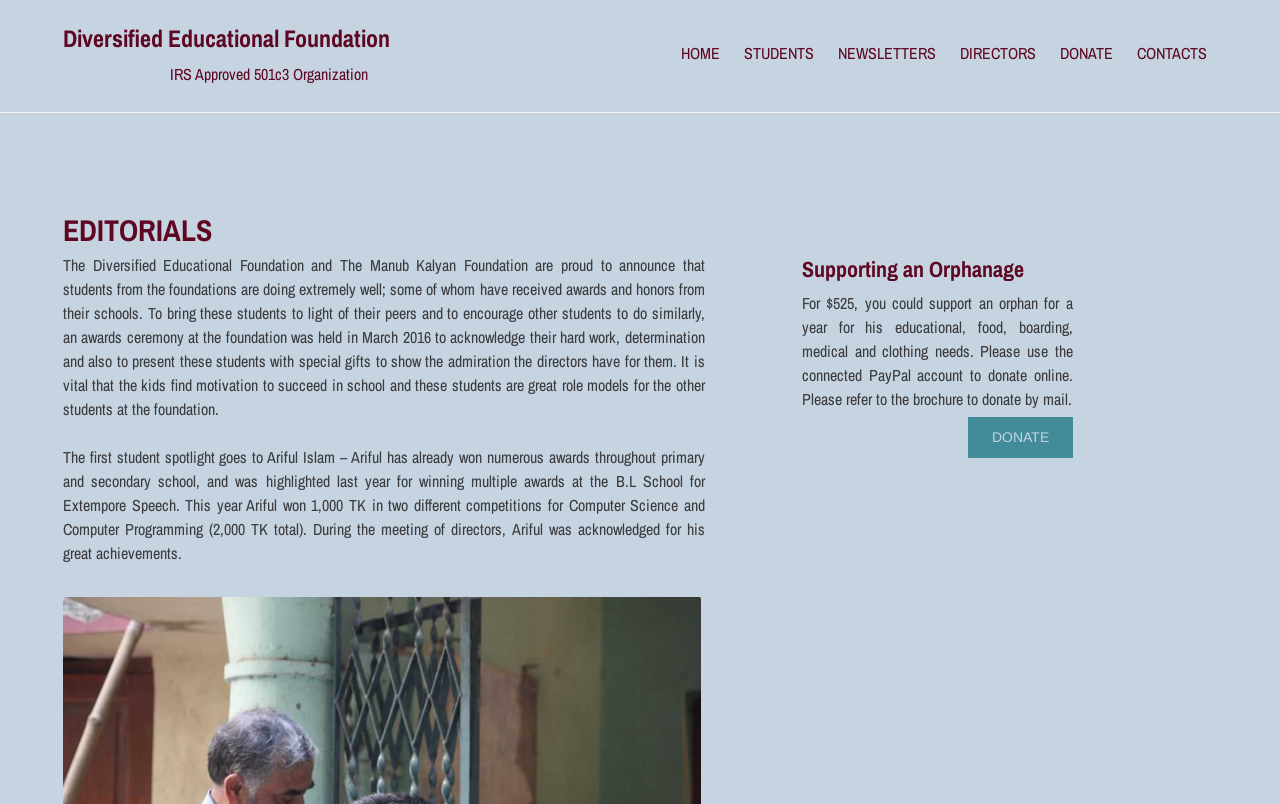Highlight the bounding box coordinates of the region I should click on to meet the following instruction: "View NEWSLETTERS".

[0.647, 0.044, 0.739, 0.088]